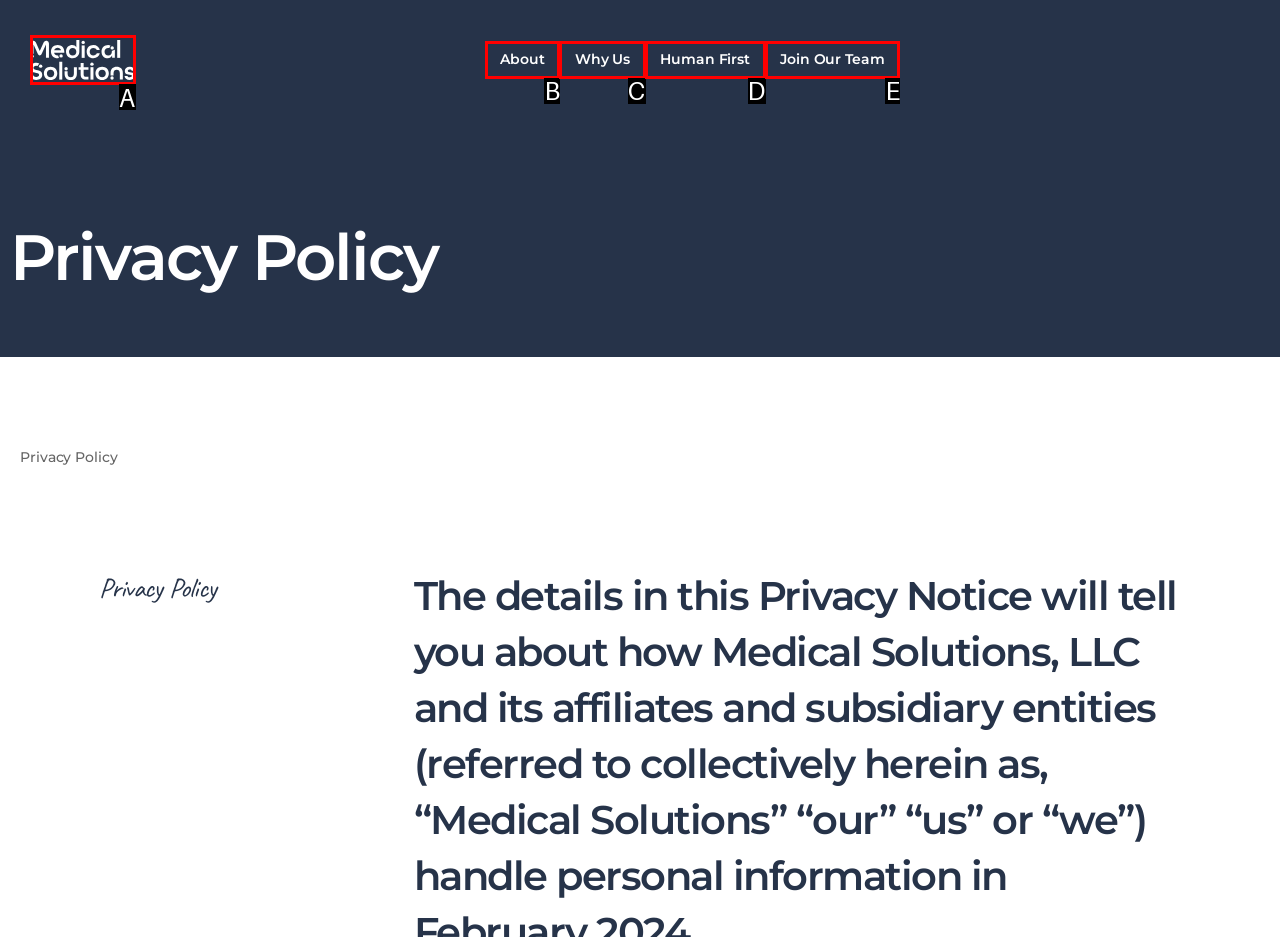Which option aligns with the description: Join Our Team? Respond by selecting the correct letter.

E